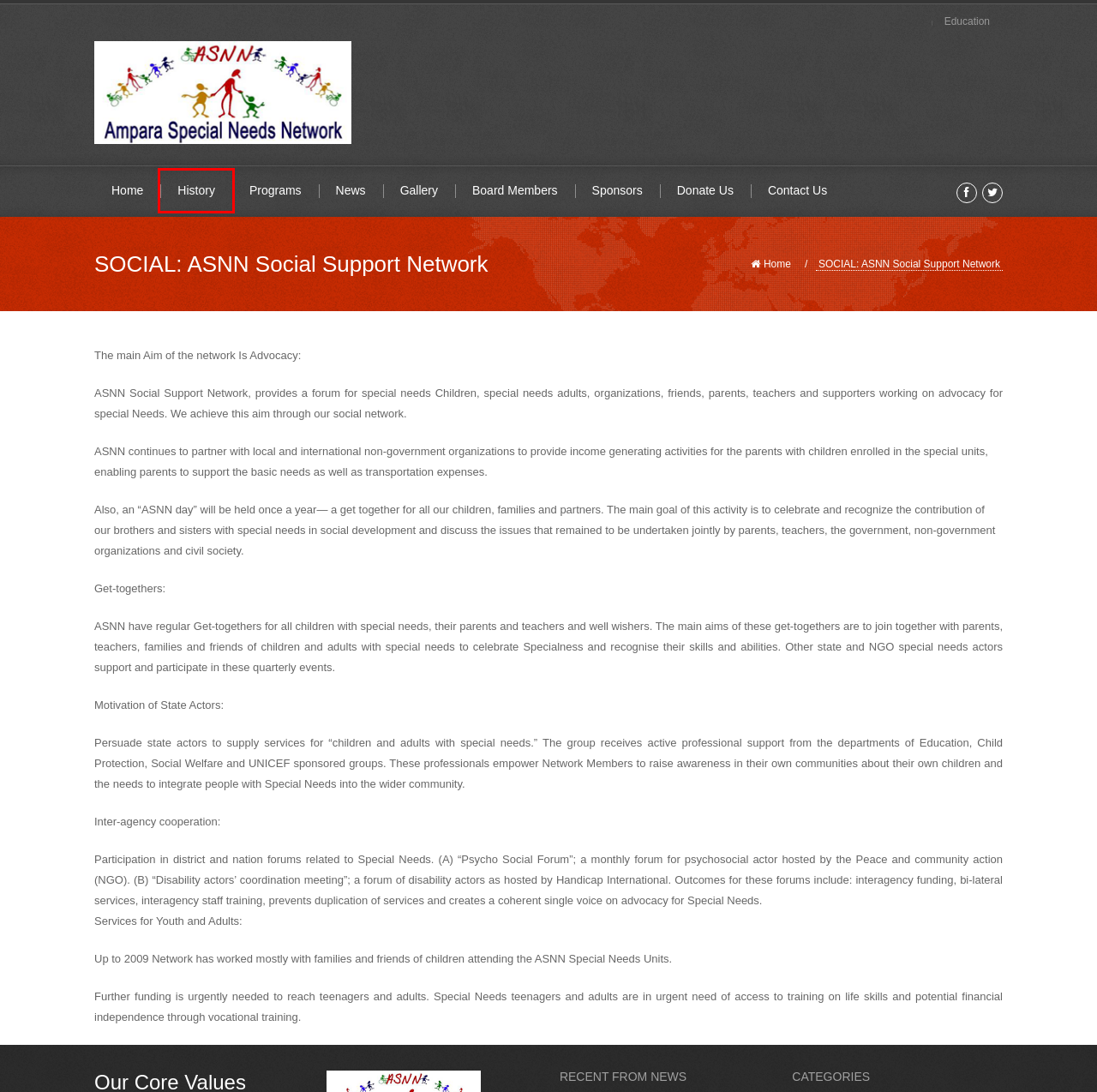Consider the screenshot of a webpage with a red bounding box and select the webpage description that best describes the new page that appears after clicking the element inside the red box. Here are the candidates:
A. Donate Us – Ampara Special Needs Network
B. Sponsors and Supporters – Ampara Special Needs Network
C. Contact Us – Ampara Special Needs Network
D. Ampara Special Needs Network
E. History – Ampara Special Needs Network
F. ASNN Board Members – Ampara Special Needs Network
G. Gallery – Ampara Special Needs Network
H. News – Ampara Special Needs Network

E